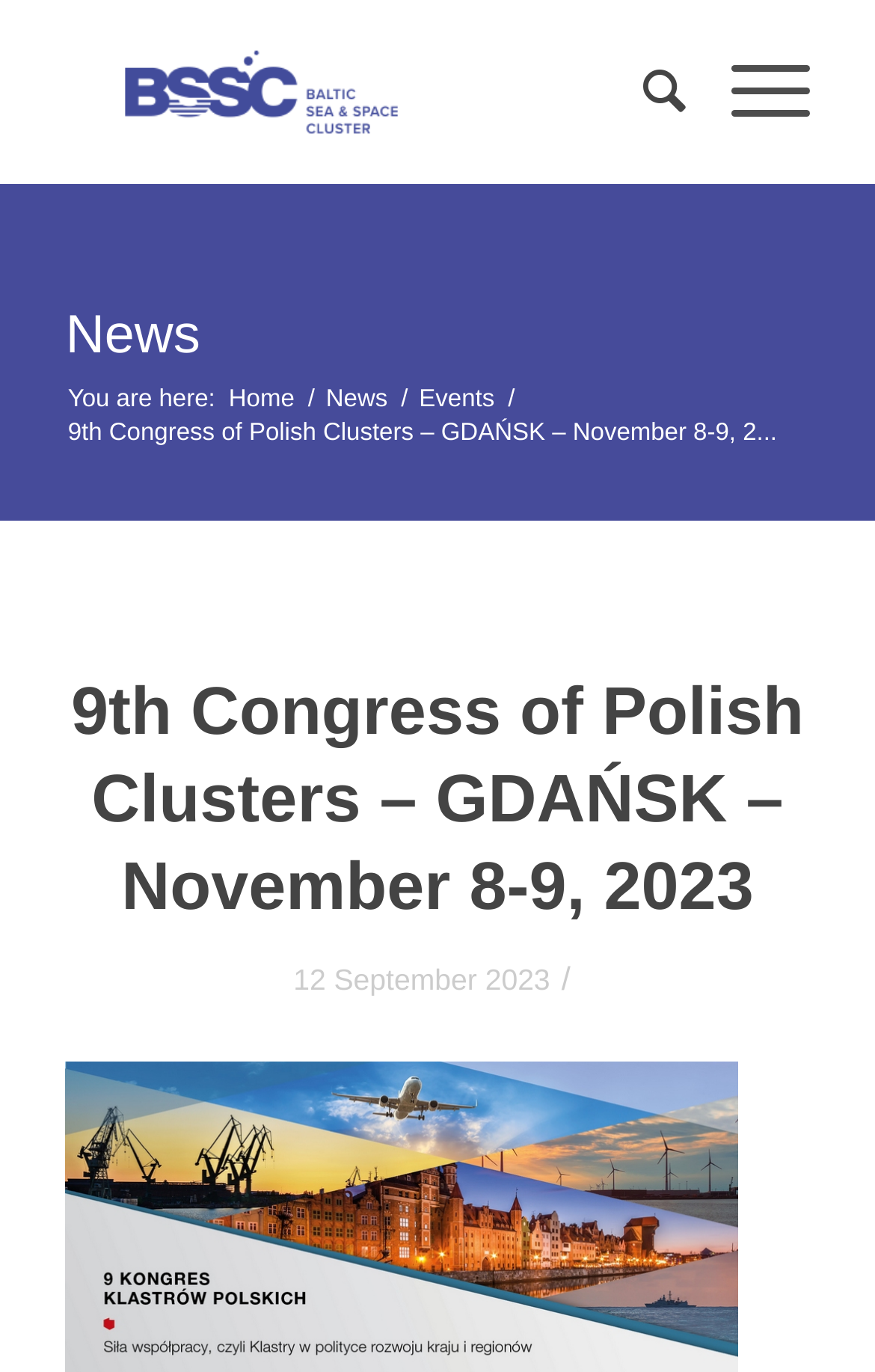Please give a succinct answer to the question in one word or phrase:
How many navigation links are there?

5